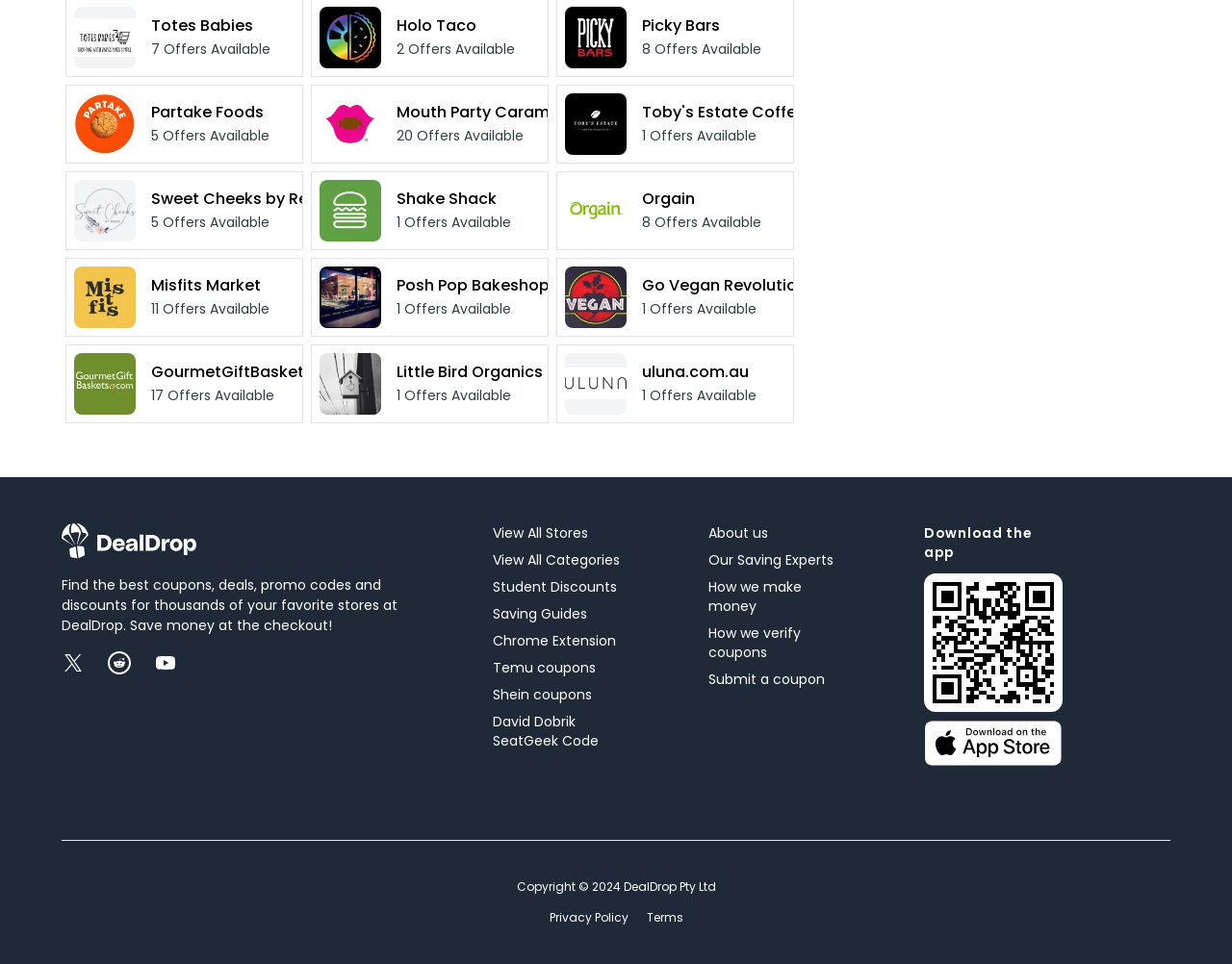Determine the bounding box coordinates for the area that should be clicked to carry out the following instruction: "Learn more about DealDrop".

[0.05, 0.543, 0.338, 0.581]